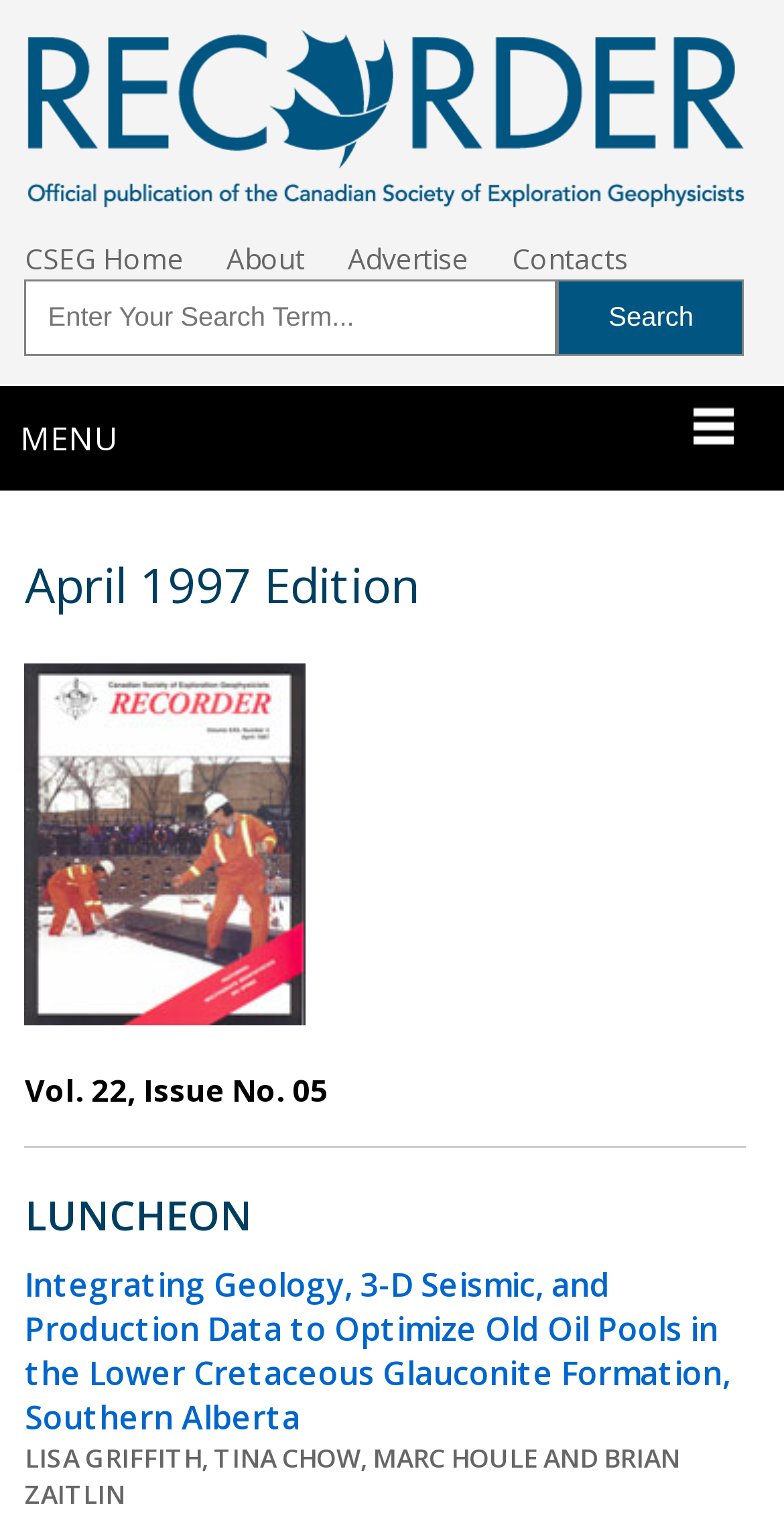Locate and extract the headline of this webpage.

April 1997 Edition